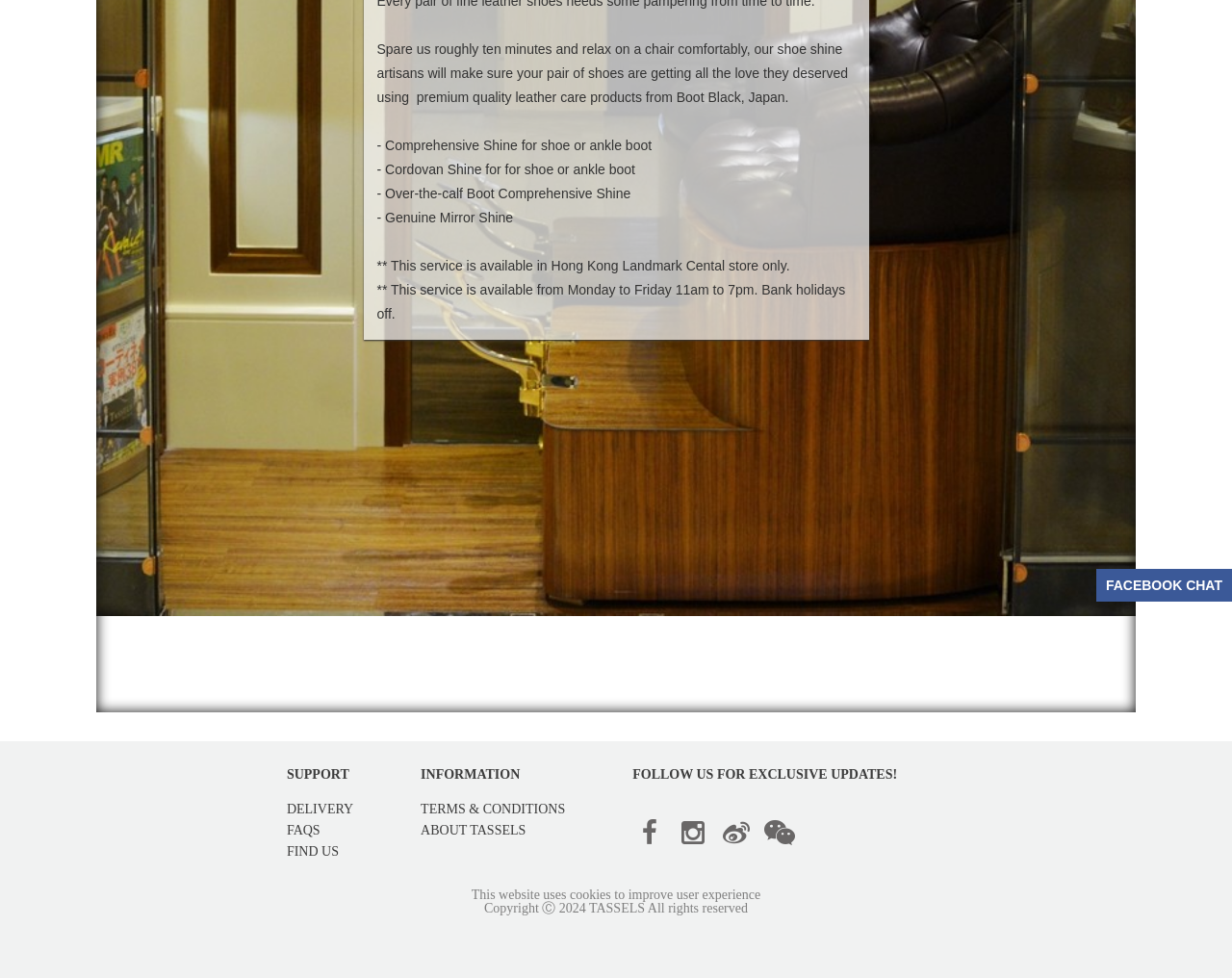Calculate the bounding box coordinates of the UI element given the description: "FAQs".

[0.233, 0.839, 0.341, 0.86]